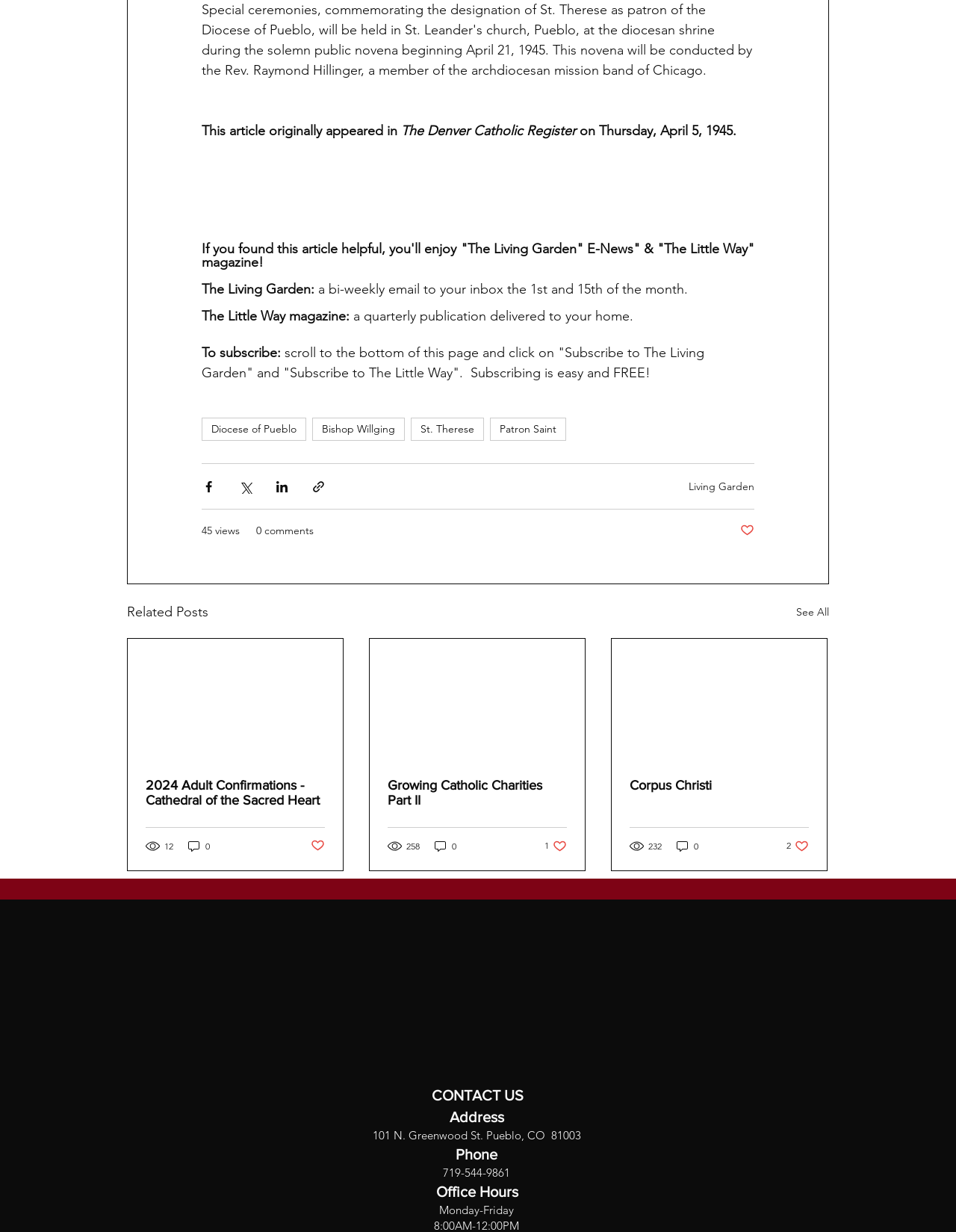What is the address of the contact us section?
Please provide a full and detailed response to the question.

The question asks for the address mentioned in the contact us section. After carefully reading the contact us section, I found that the address is '101 N. Greenwood St. Pueblo, CO 81003'.